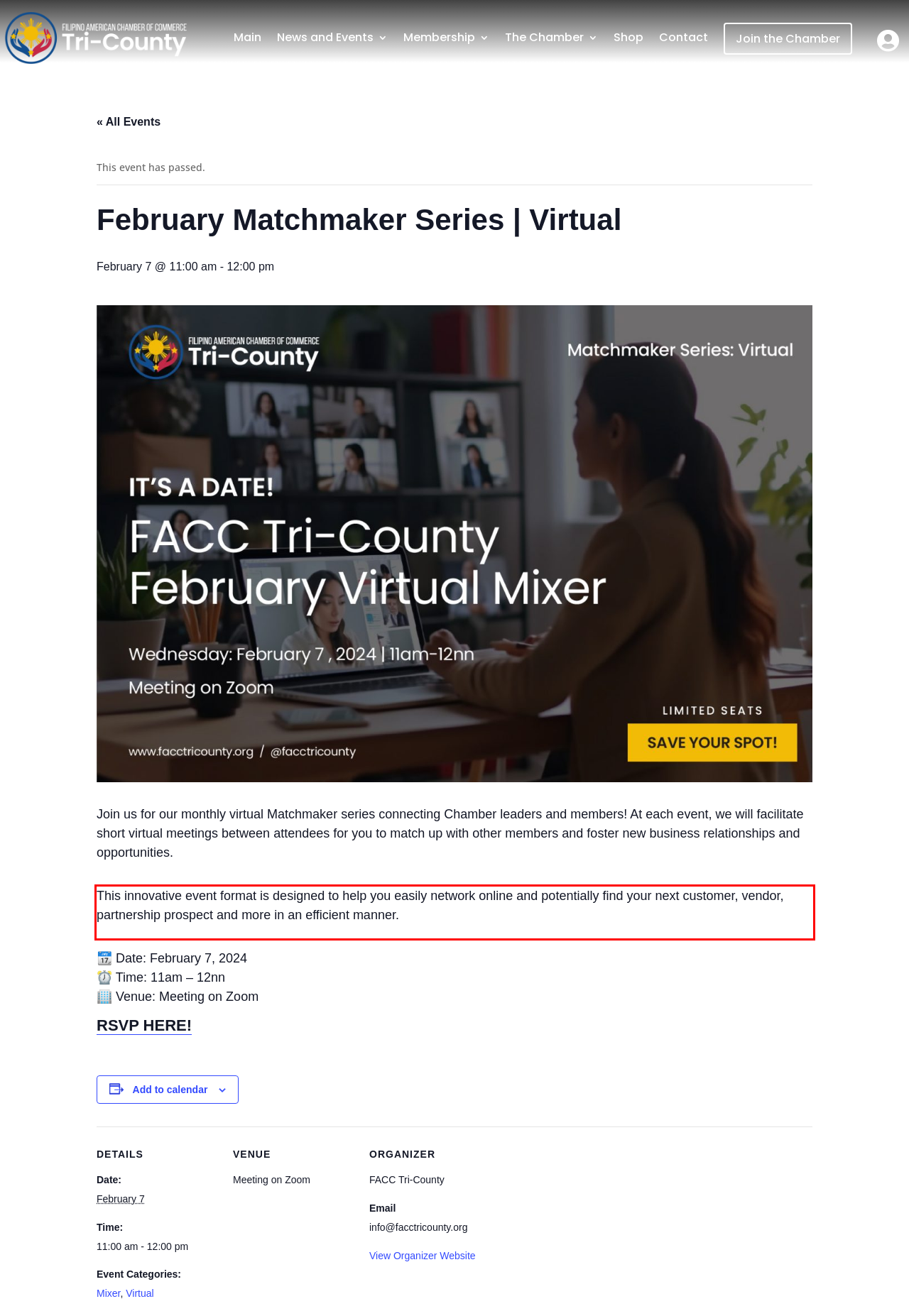Using the provided webpage screenshot, identify and read the text within the red rectangle bounding box.

This innovative event format is designed to help you easily network online and potentially find your next customer, vendor, partnership prospect and more in an efficient manner.